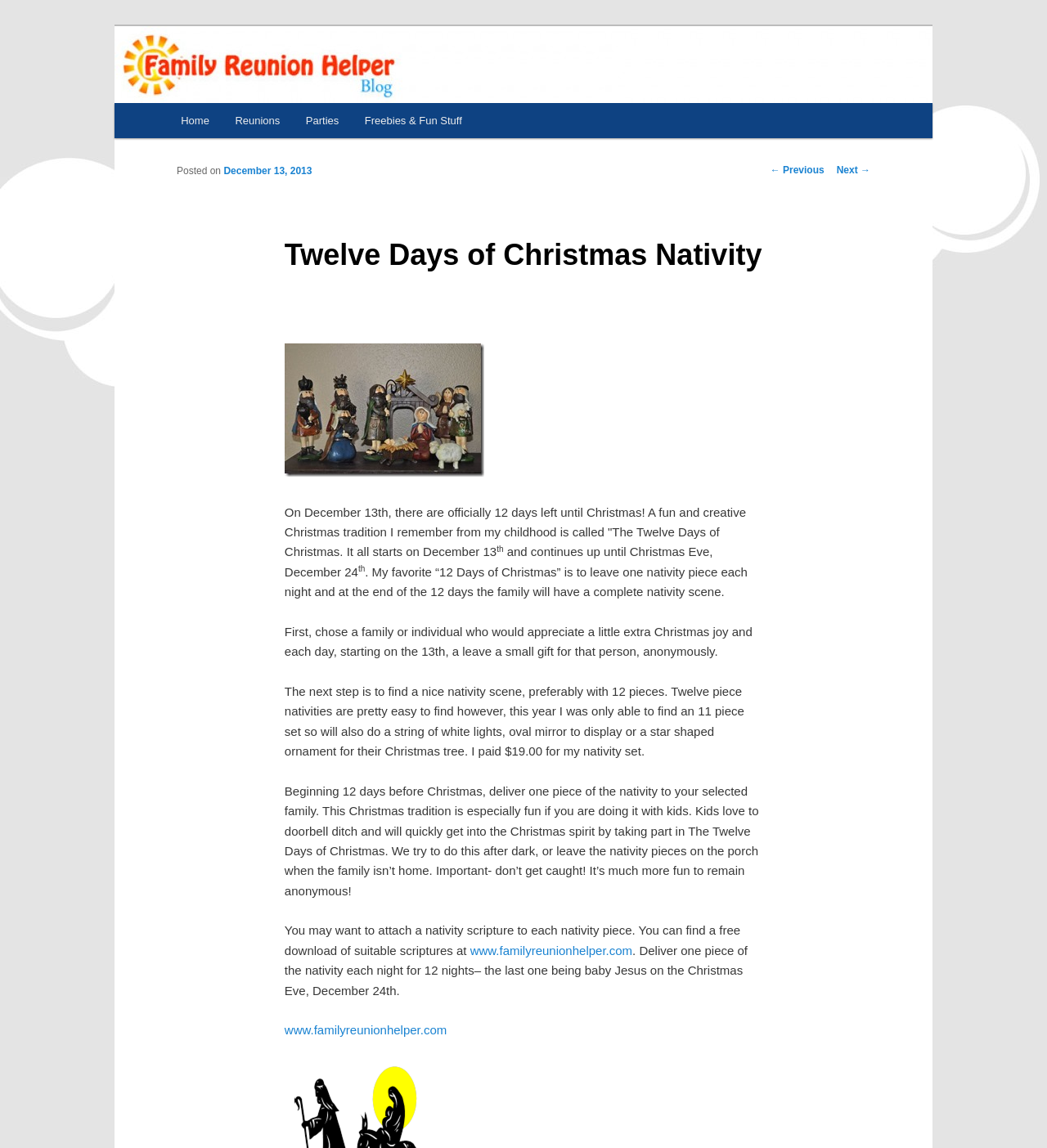Locate the bounding box for the described UI element: "← Previous". Ensure the coordinates are four float numbers between 0 and 1, formatted as [left, top, right, bottom].

[0.736, 0.143, 0.787, 0.153]